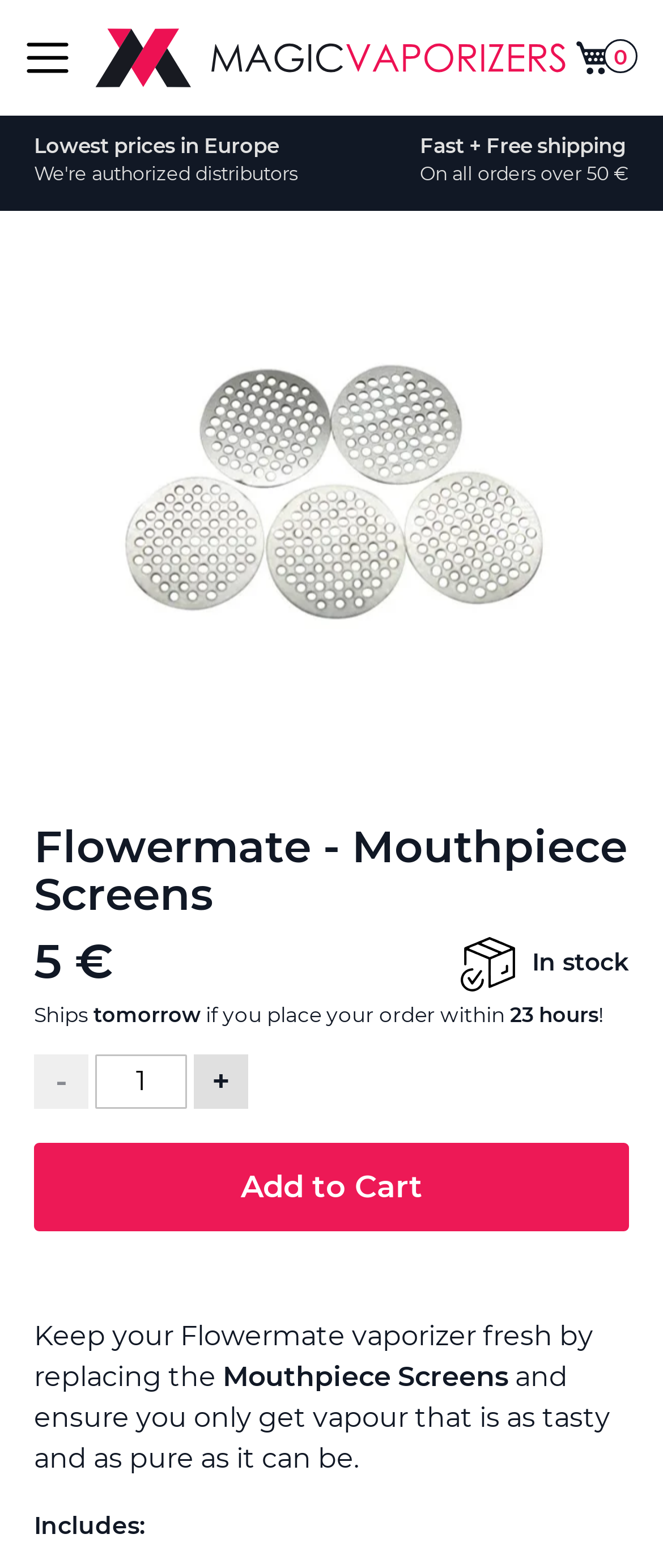What is the minimum quantity that can be ordered?
Use the image to answer the question with a single word or phrase.

1